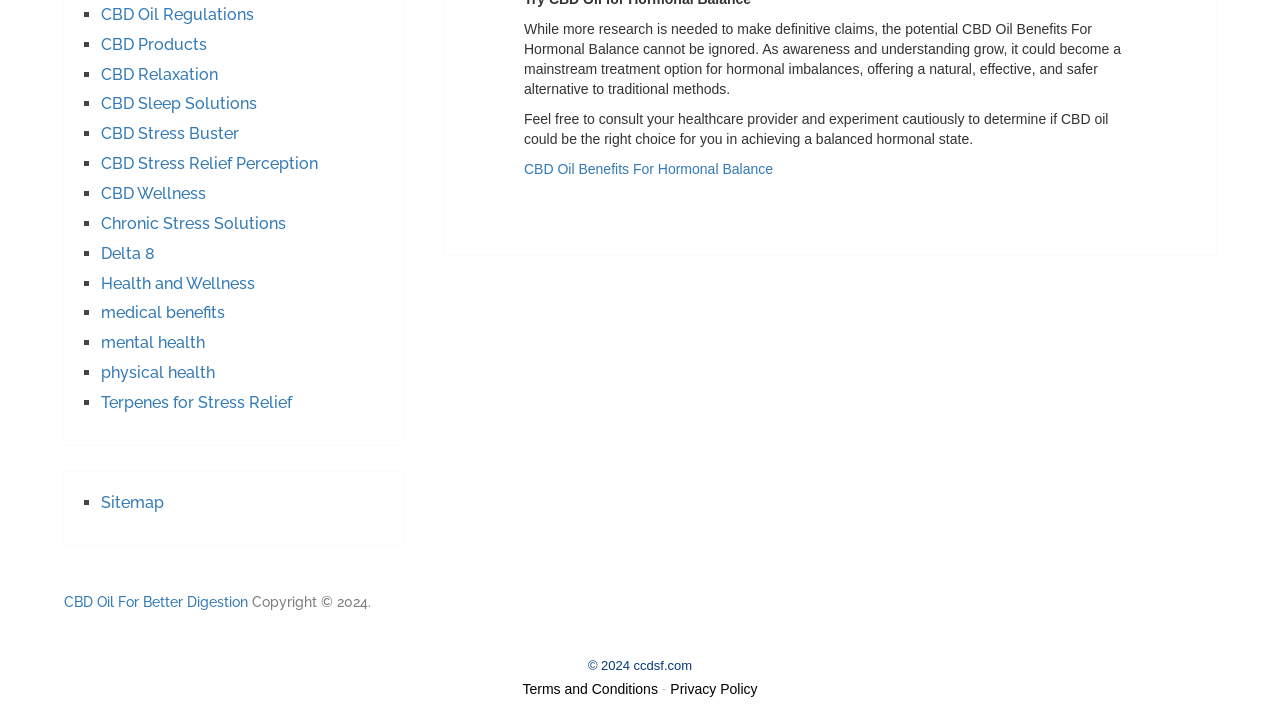Locate the bounding box coordinates of the clickable region to complete the following instruction: "Learn about CBD Oil Benefits For Hormonal Balance."

[0.409, 0.227, 0.604, 0.249]